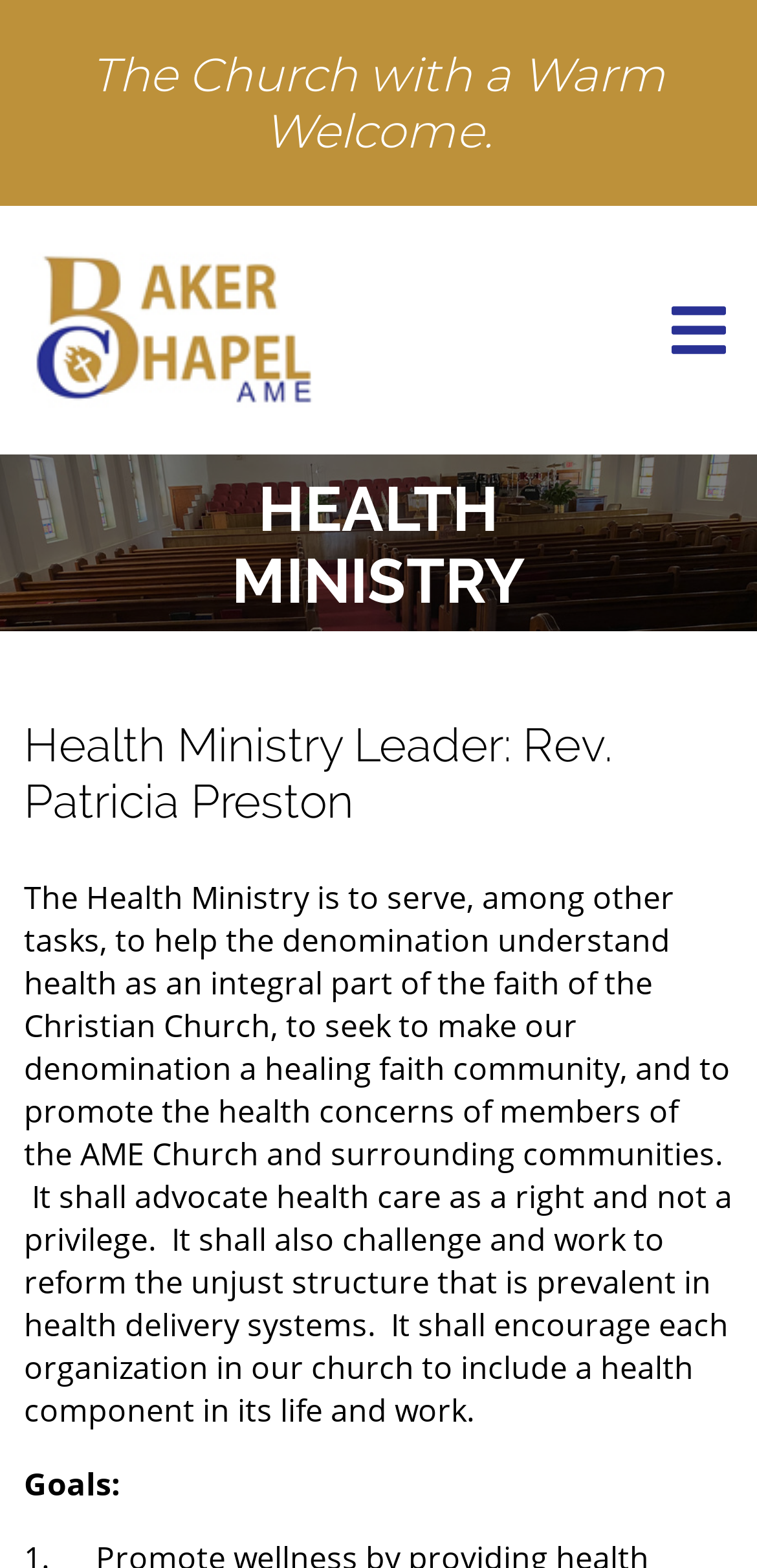What is one of the goals of the Health Ministry?
Utilize the image to construct a detailed and well-explained answer.

I found the answer by reading the StaticText element that lists the goals of the Health Ministry. One of the goals mentioned is to advocate health care as a right and not a privilege.